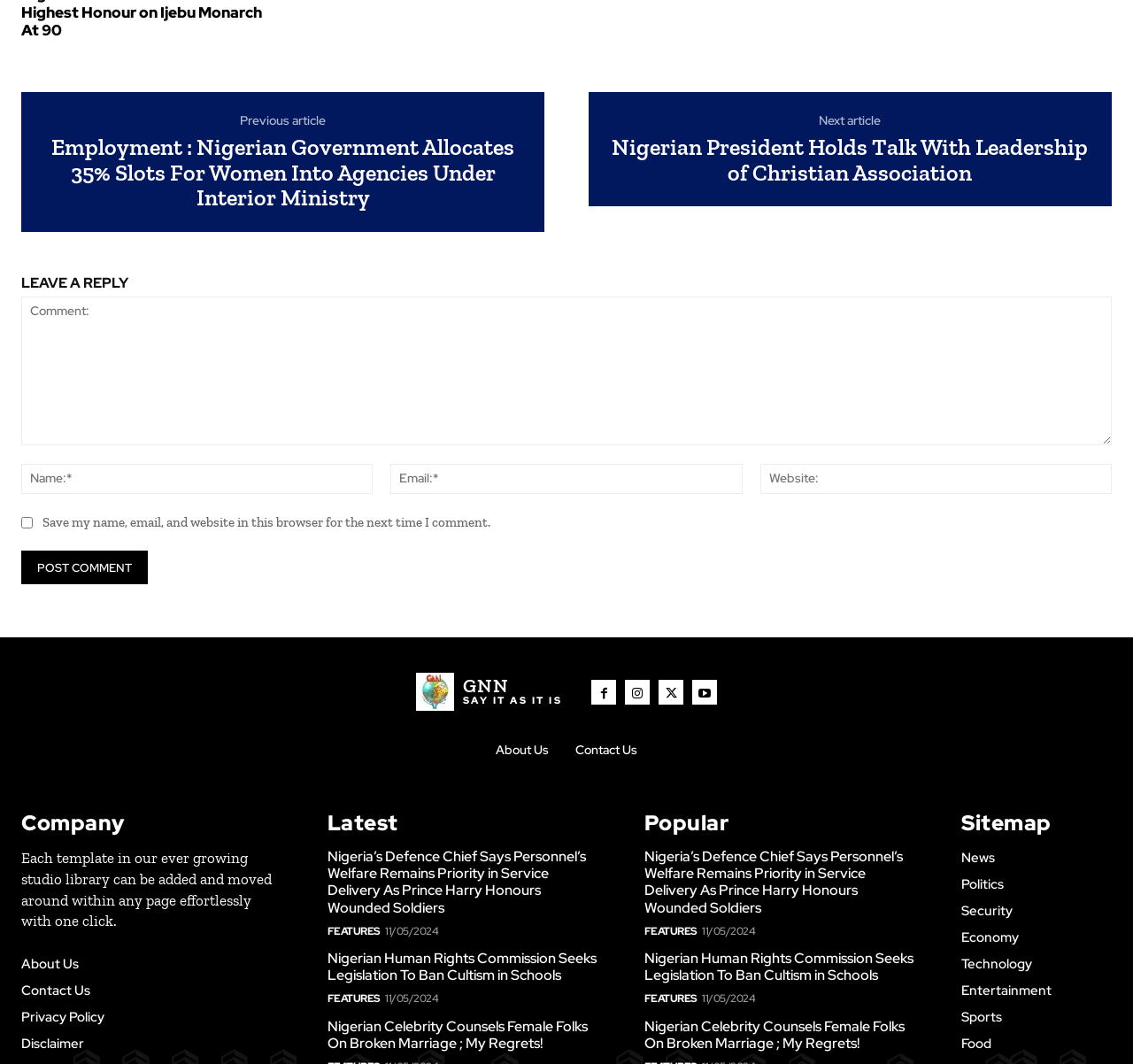What is the purpose of the 'Leave a Reply' section?
Using the visual information from the image, give a one-word or short-phrase answer.

To comment on an article